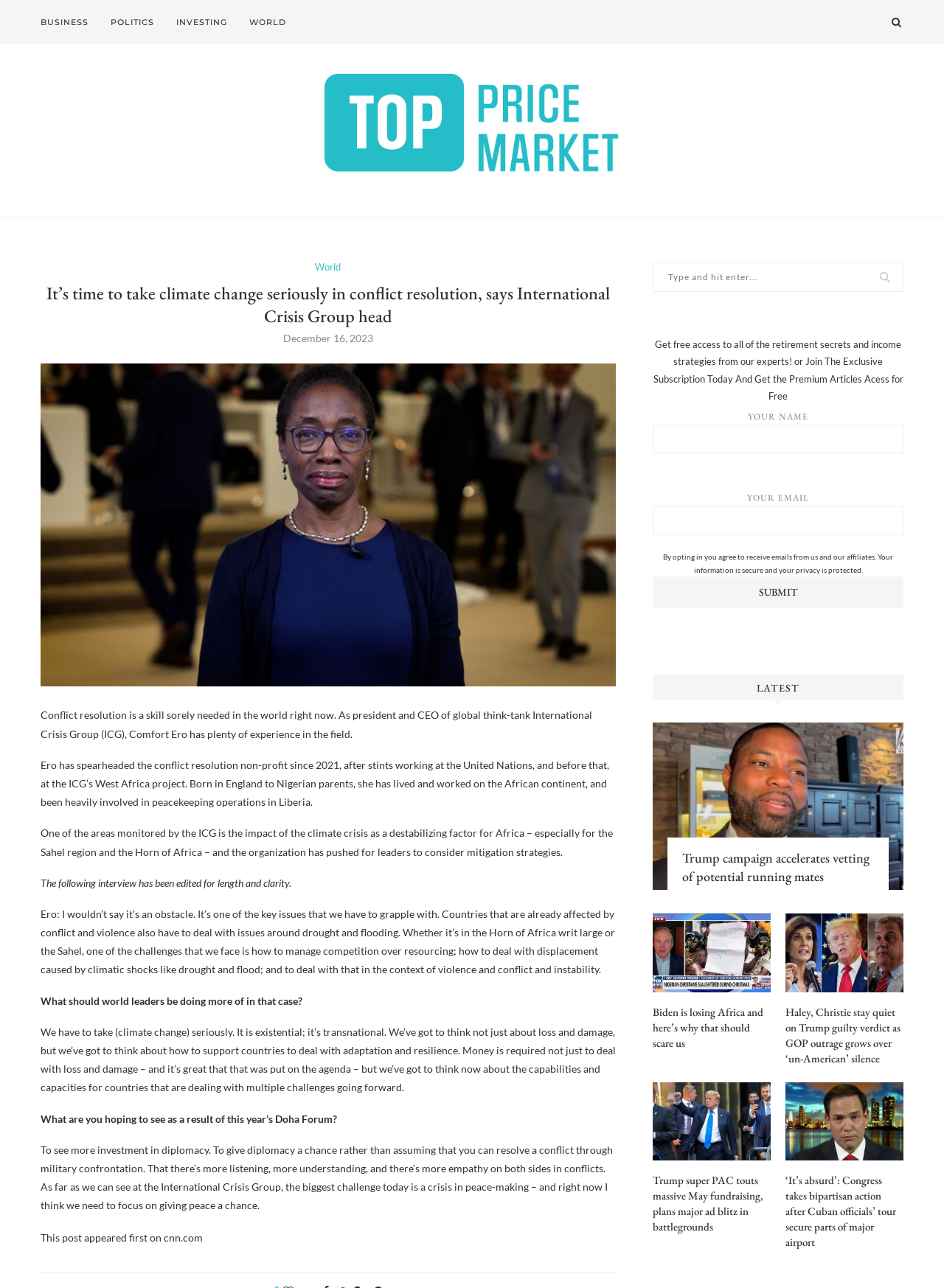Please identify the bounding box coordinates of the clickable region that I should interact with to perform the following instruction: "Submit the contact form". The coordinates should be expressed as four float numbers between 0 and 1, i.e., [left, top, right, bottom].

[0.691, 0.448, 0.957, 0.472]